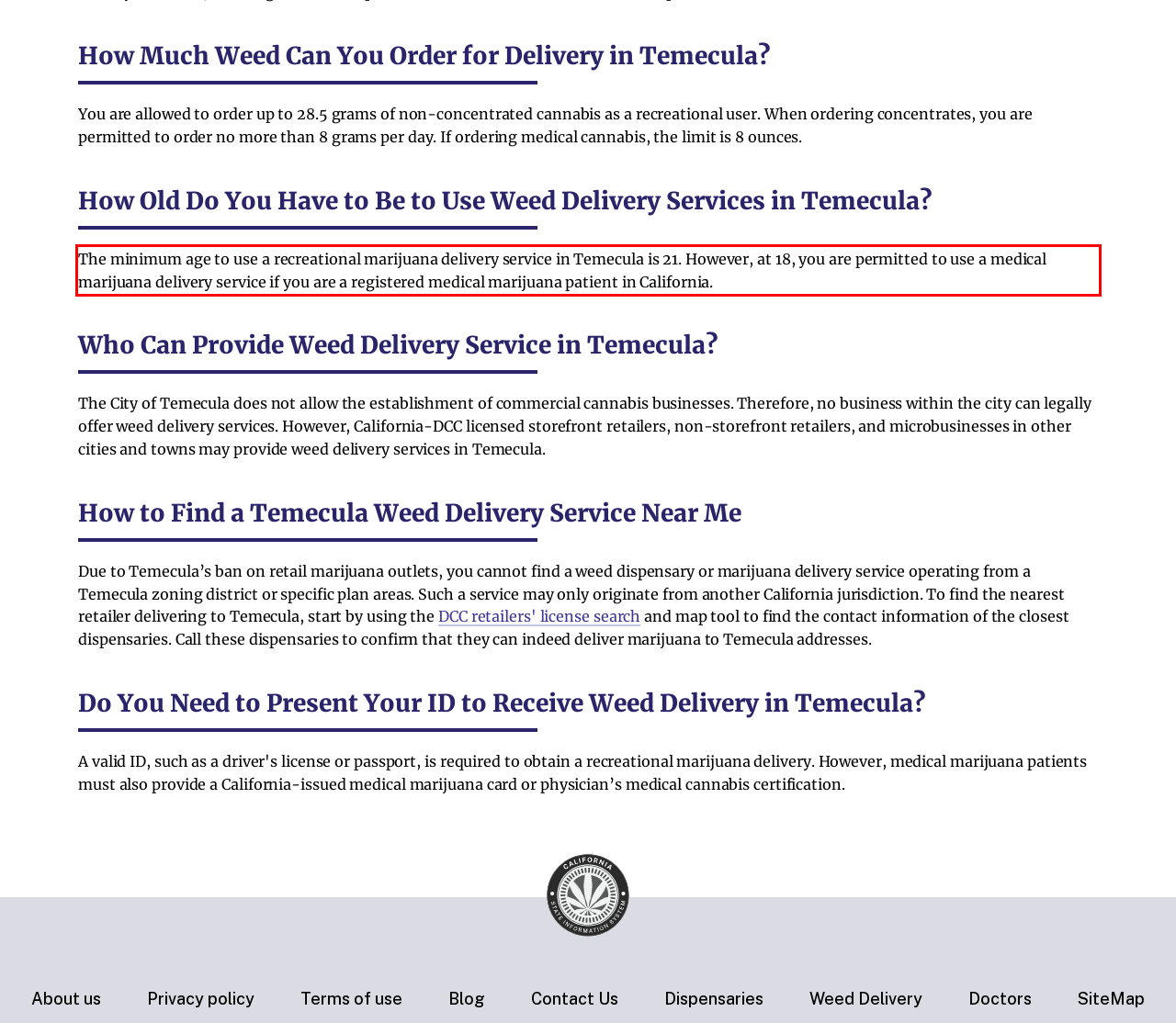Using the provided webpage screenshot, identify and read the text within the red rectangle bounding box.

The minimum age to use a recreational marijuana delivery service in Temecula is 21. However, at 18, you are permitted to use a medical marijuana delivery service if you are a registered medical marijuana patient in California.